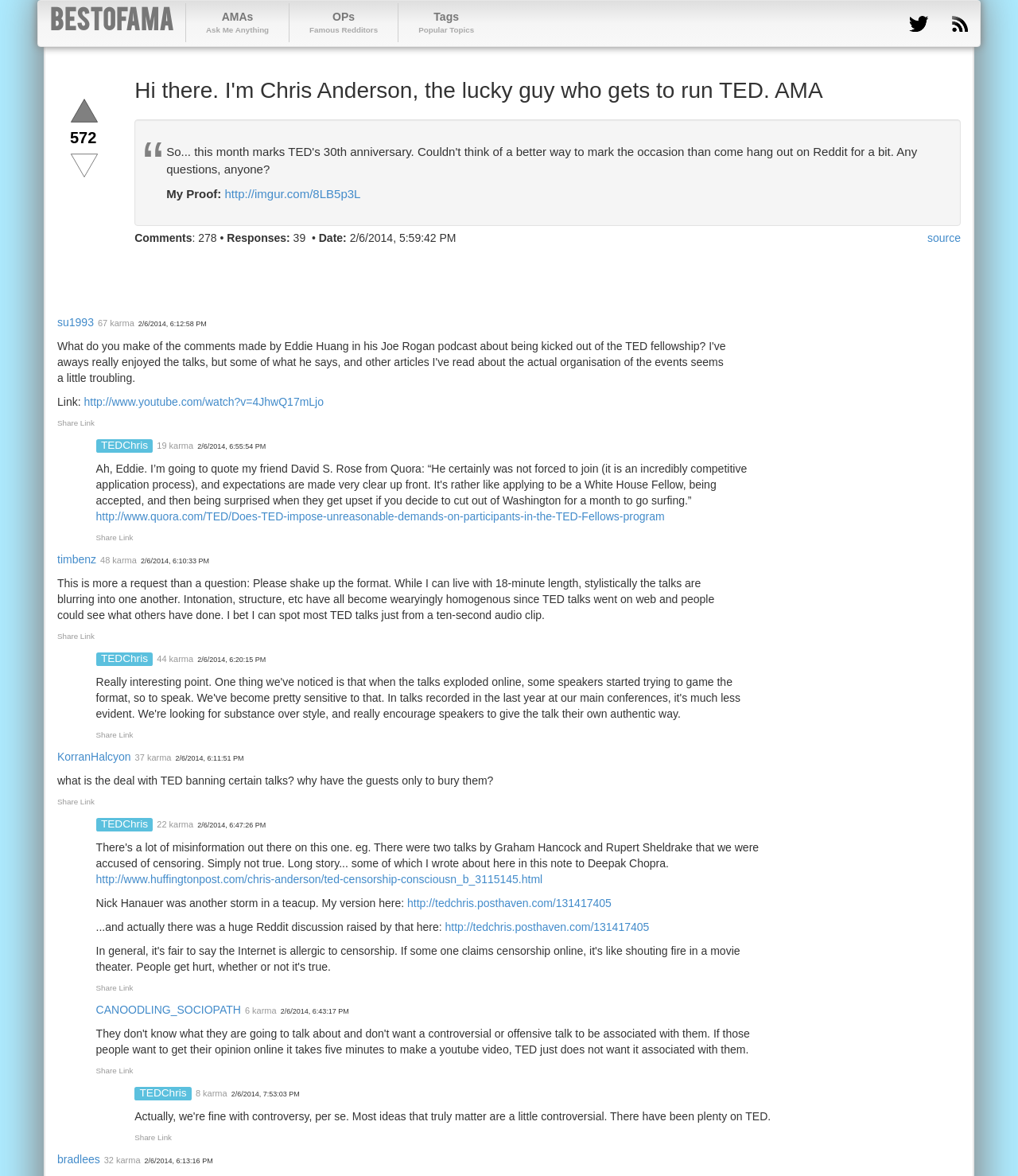Locate the bounding box coordinates of the element that should be clicked to execute the following instruction: "Vote up the post".

[0.067, 0.081, 0.098, 0.108]